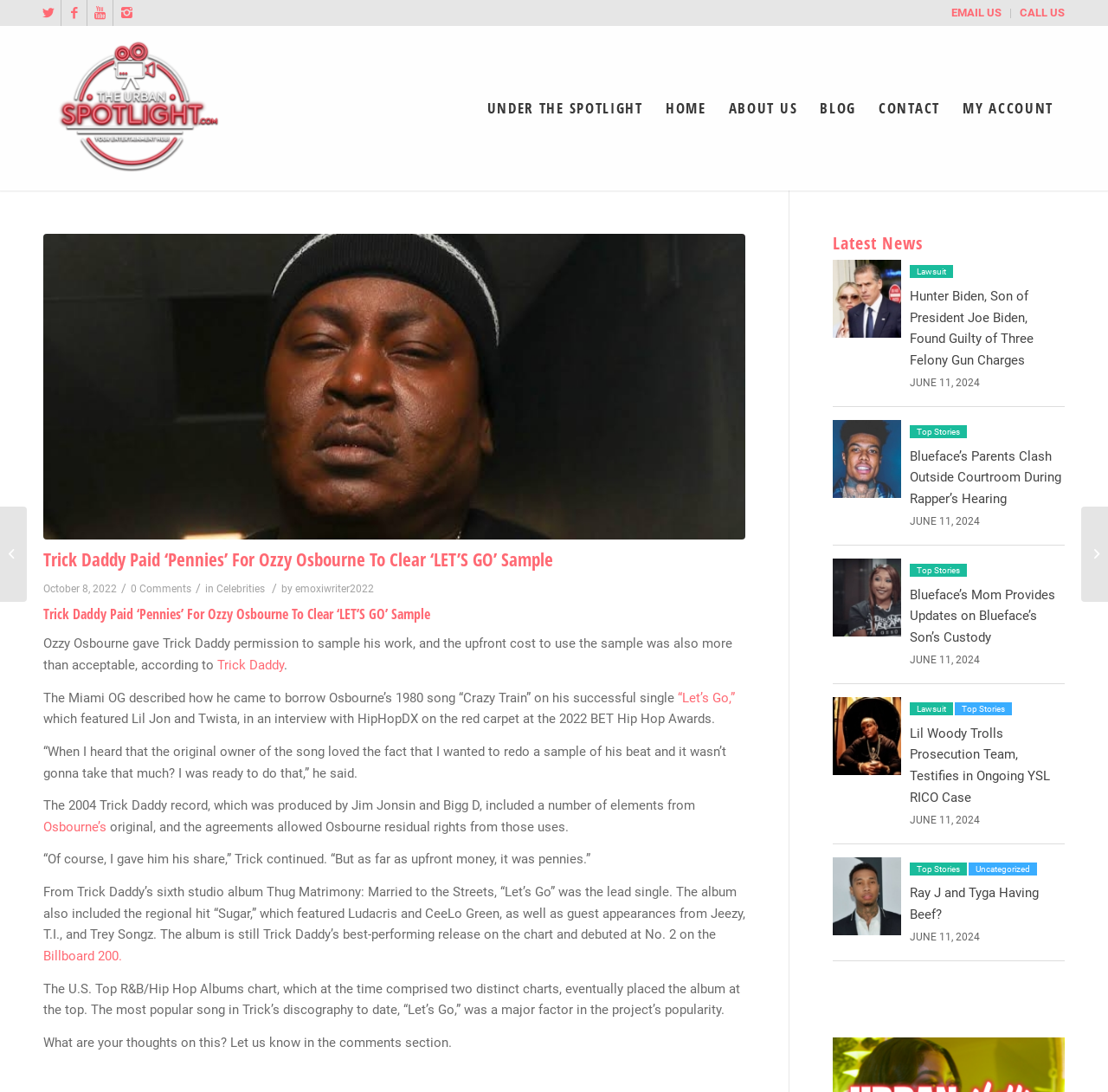What is the website's name?
Please answer the question with a single word or phrase, referencing the image.

THEURBANSPOTLIGHT.COM